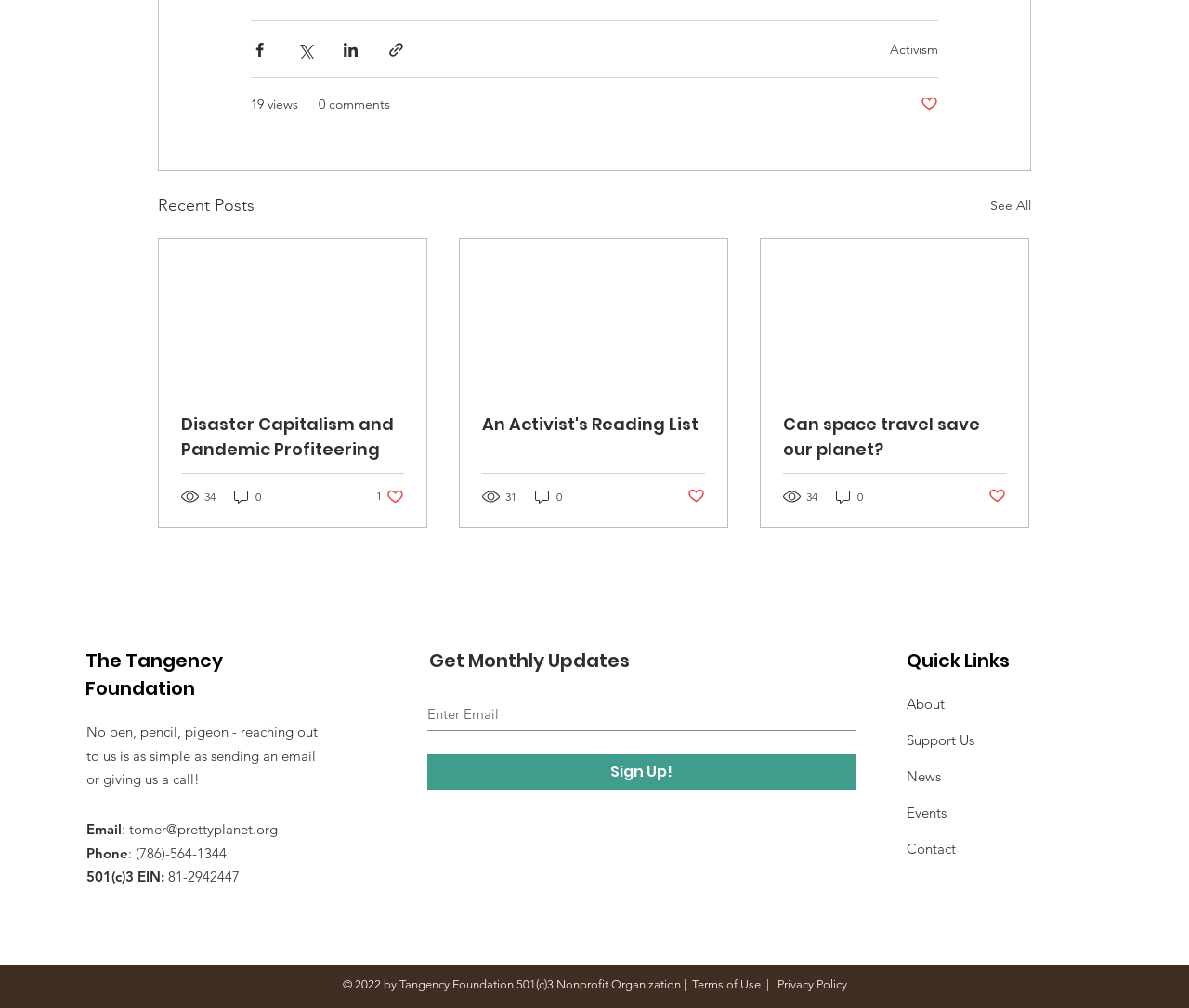Determine the bounding box coordinates for the region that must be clicked to execute the following instruction: "Sign up for monthly updates".

[0.36, 0.748, 0.72, 0.783]